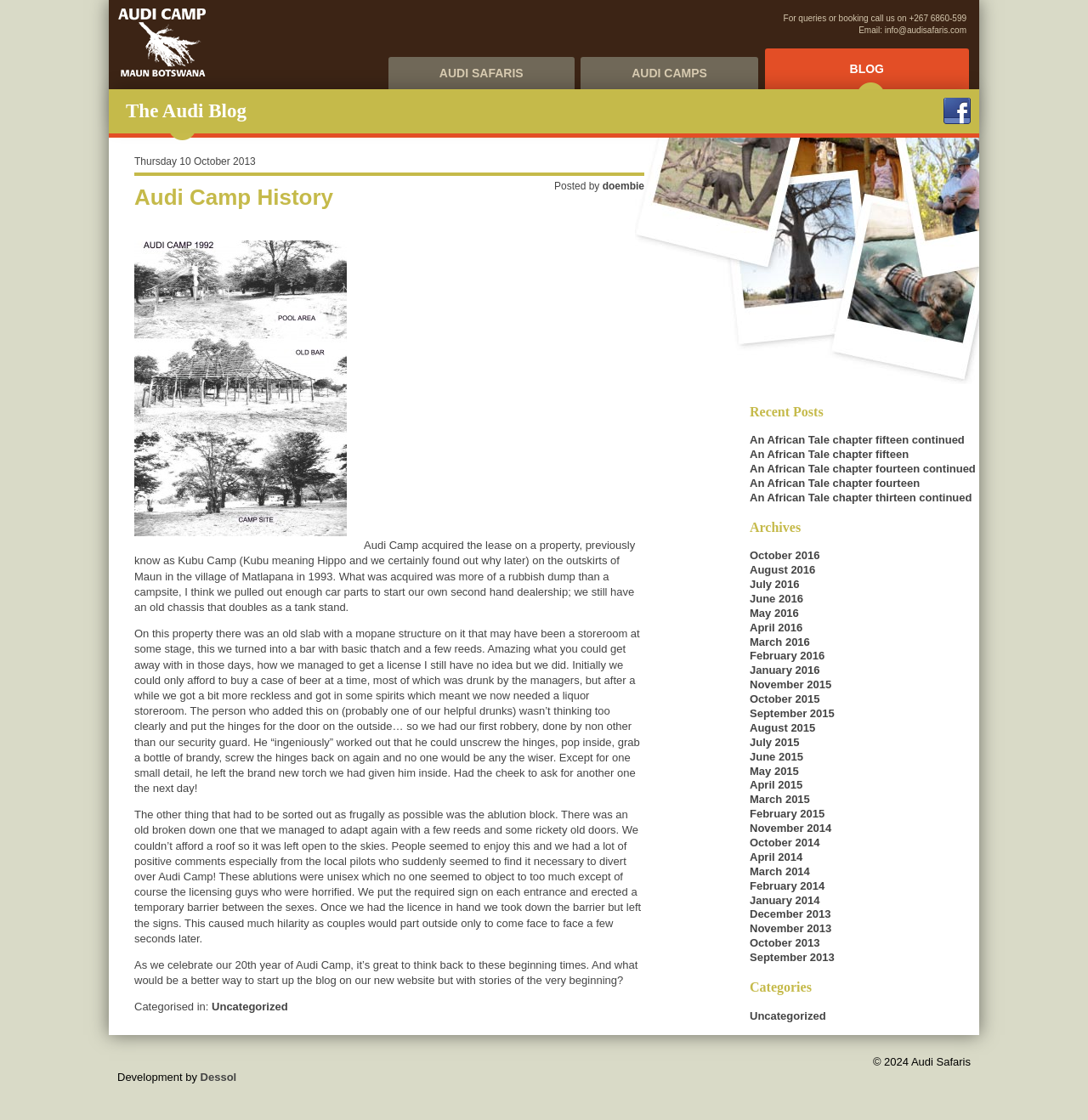What is the name of the safari company?
Using the image as a reference, give a one-word or short phrase answer.

Audi Safaris